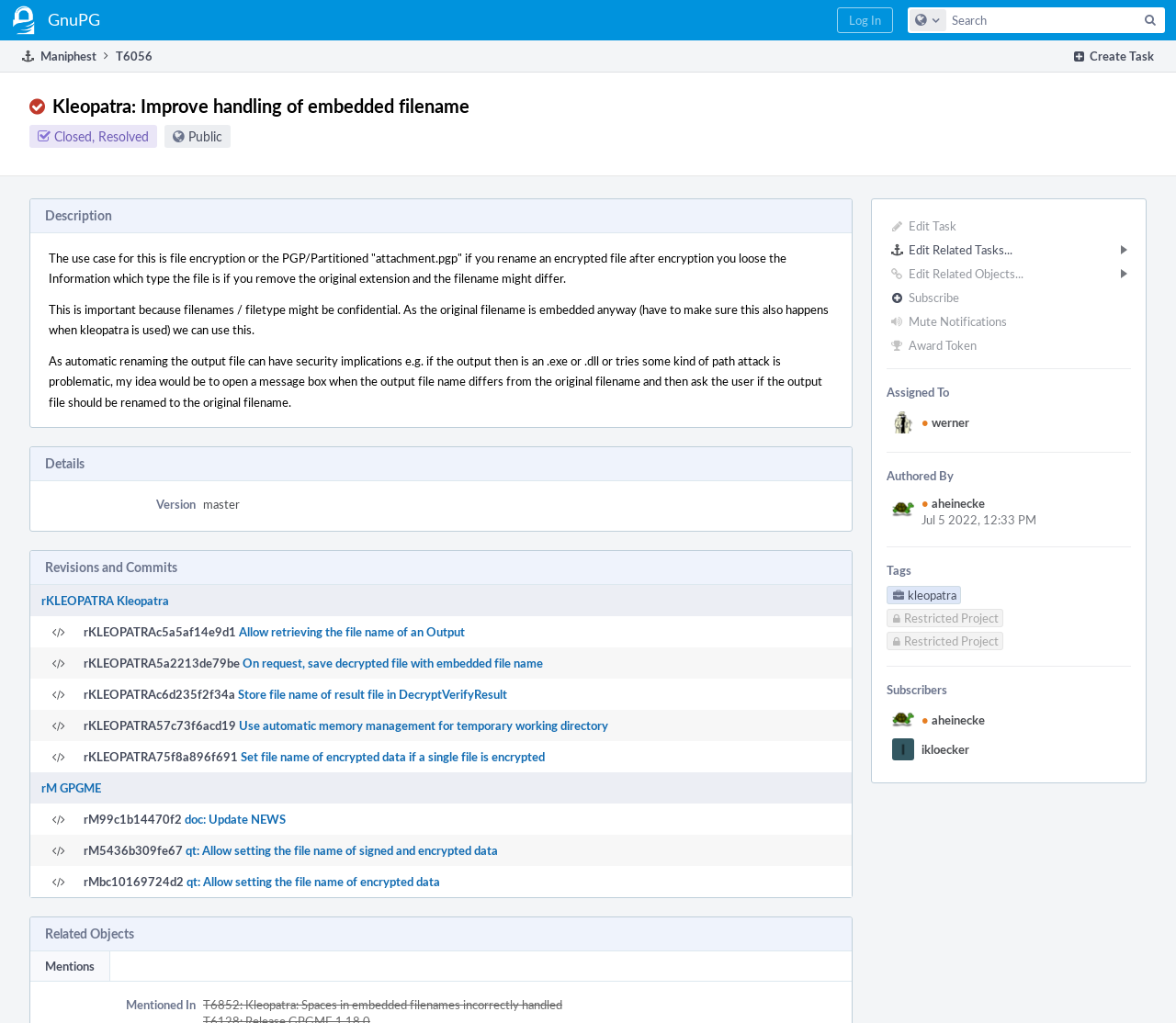Find the primary header on the webpage and provide its text.

Kleopatra: Improve handling of embedded filename
Closed, ResolvedPublic
	